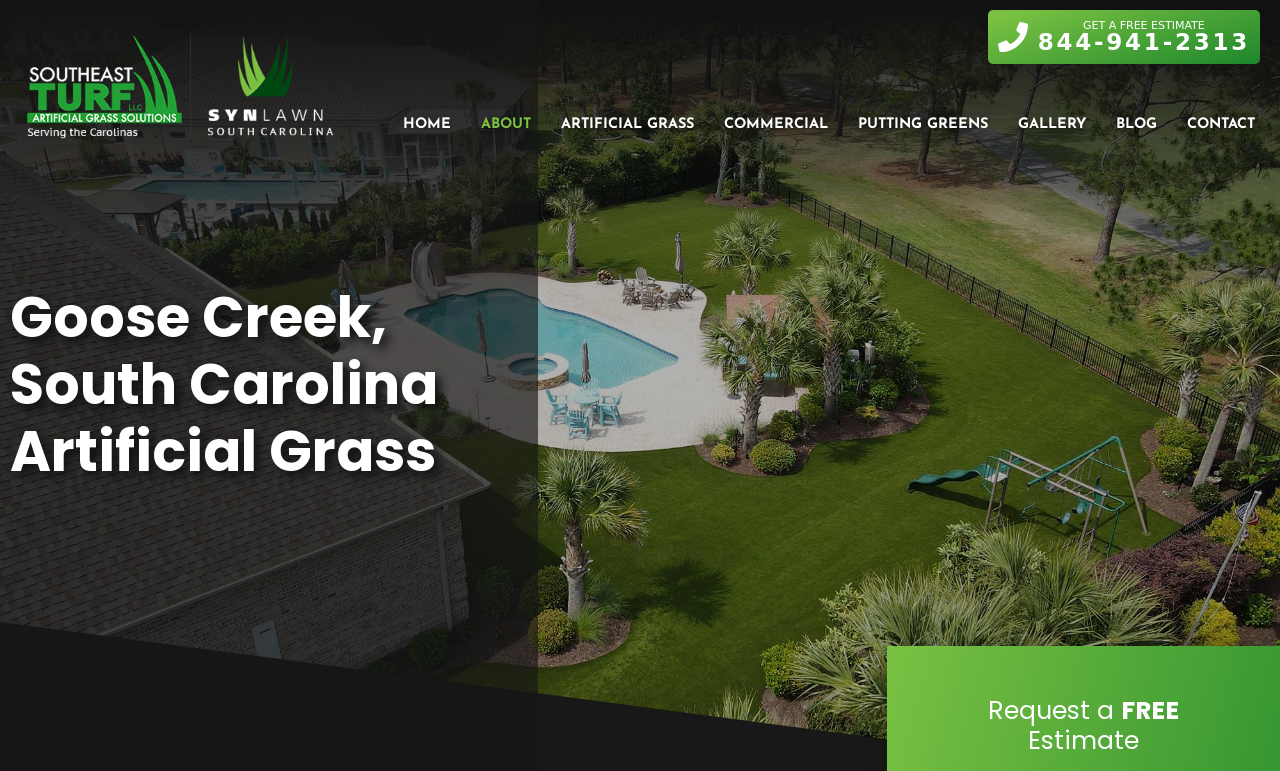Can you find the bounding box coordinates for the element to click on to achieve the instruction: "Share on facebook"?

None